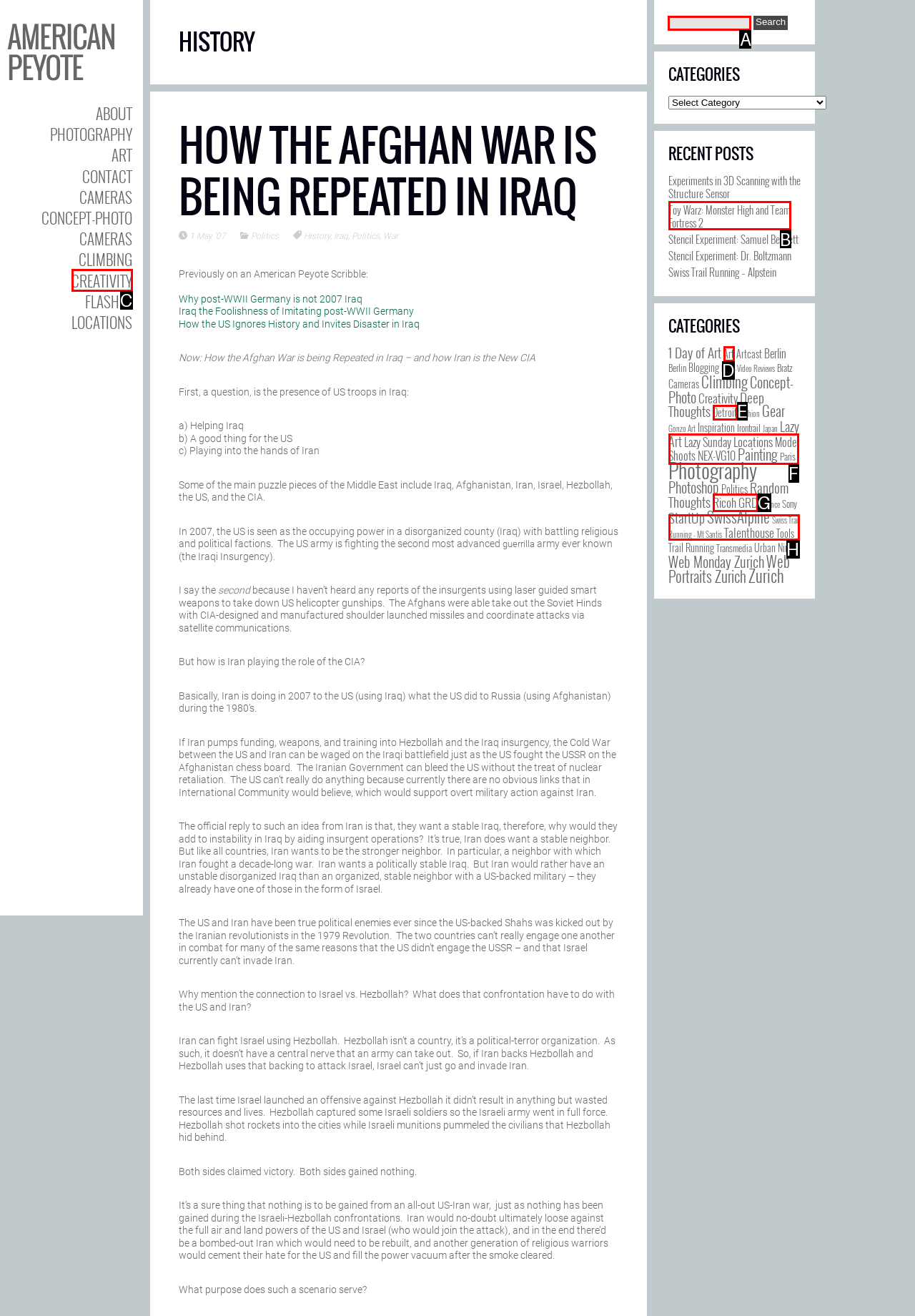Based on the choices marked in the screenshot, which letter represents the correct UI element to perform the task: Search for something?

A